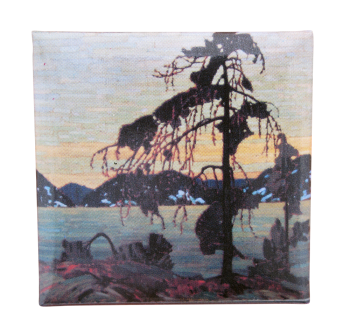Generate an elaborate description of what you see in the image.

This image depicts a button featuring "The Jack Pine," a renowned painting by Canadian artist Tom Thomson, executed in 1917. The artwork portrays a striking landscape scene dominated by dark, towering trees alongside a serene body of water, with mountains softly receding in the background. The sky is painted in hues of yellow and blue, suggesting the time of day is either dawn or dusk. Thomson is celebrated for capturing the essence of the Canadian wilderness, and this button represents one of his most iconic pieces, often regarded as a hallmark of Canadian art. The button is part of the collection at the Busy Beaver Button Museum, highlighting its significance in the cultural and artistic narrative of Canada.